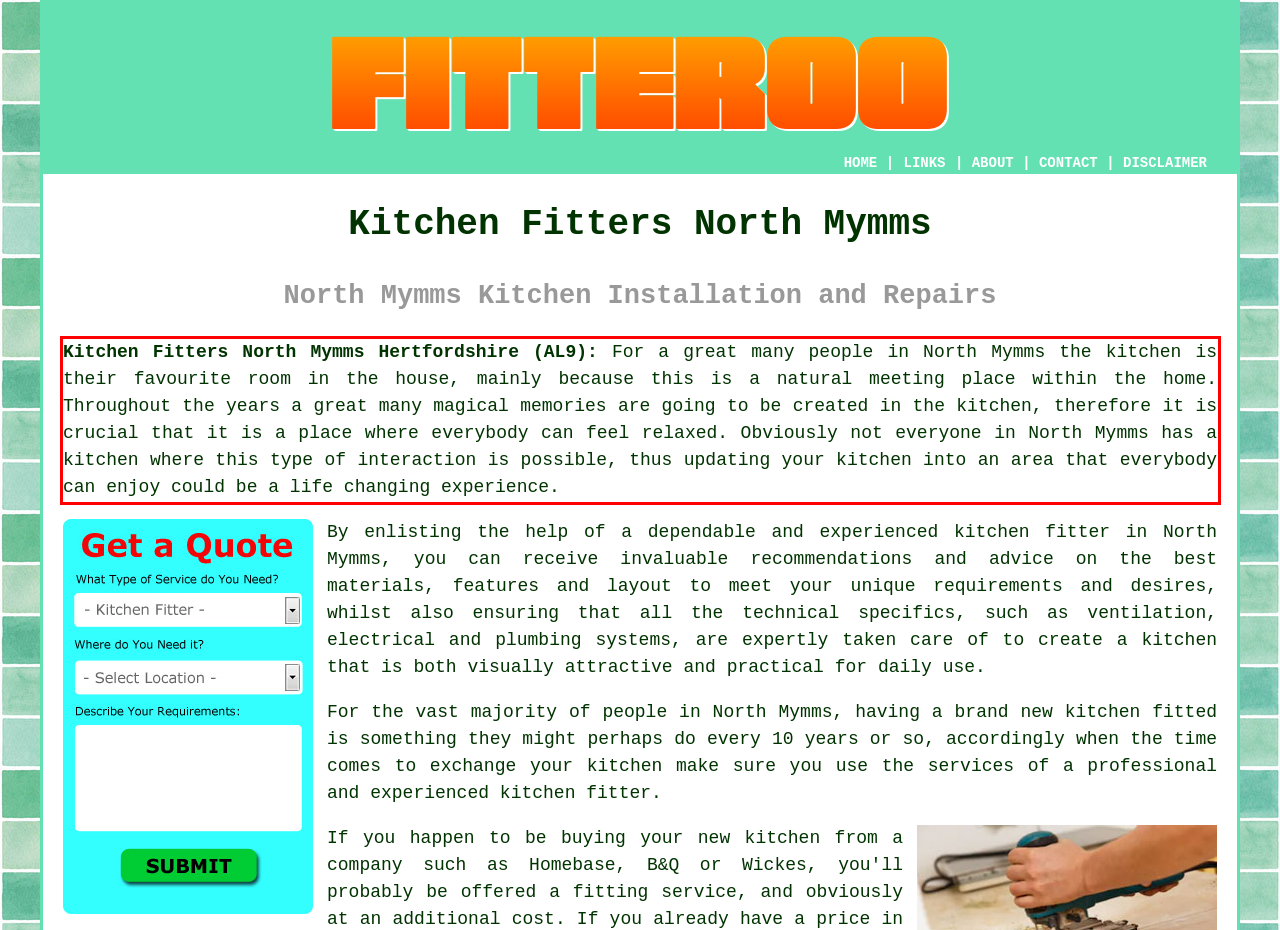Identify the text inside the red bounding box on the provided webpage screenshot by performing OCR.

Kitchen Fitters North Mymms Hertfordshire (AL9): For a great many people in North Mymms the kitchen is their favourite room in the house, mainly because this is a natural meeting place within the home. Throughout the years a great many magical memories are going to be created in the kitchen, therefore it is crucial that it is a place where everybody can feel relaxed. Obviously not everyone in North Mymms has a kitchen where this type of interaction is possible, thus updating your kitchen into an area that everybody can enjoy could be a life changing experience.